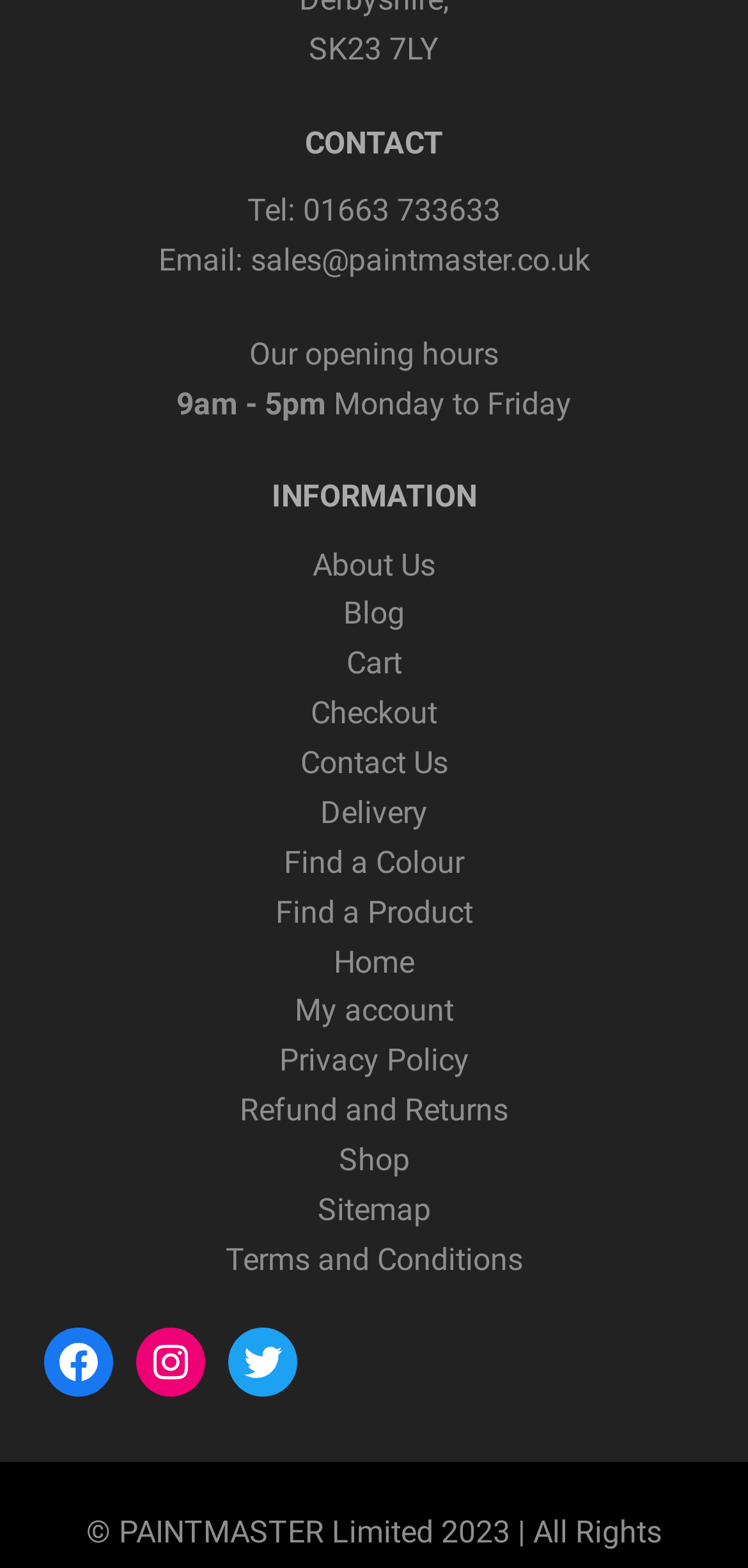Please identify the bounding box coordinates of the element I need to click to follow this instruction: "Open Facebook page".

[0.058, 0.847, 0.15, 0.891]